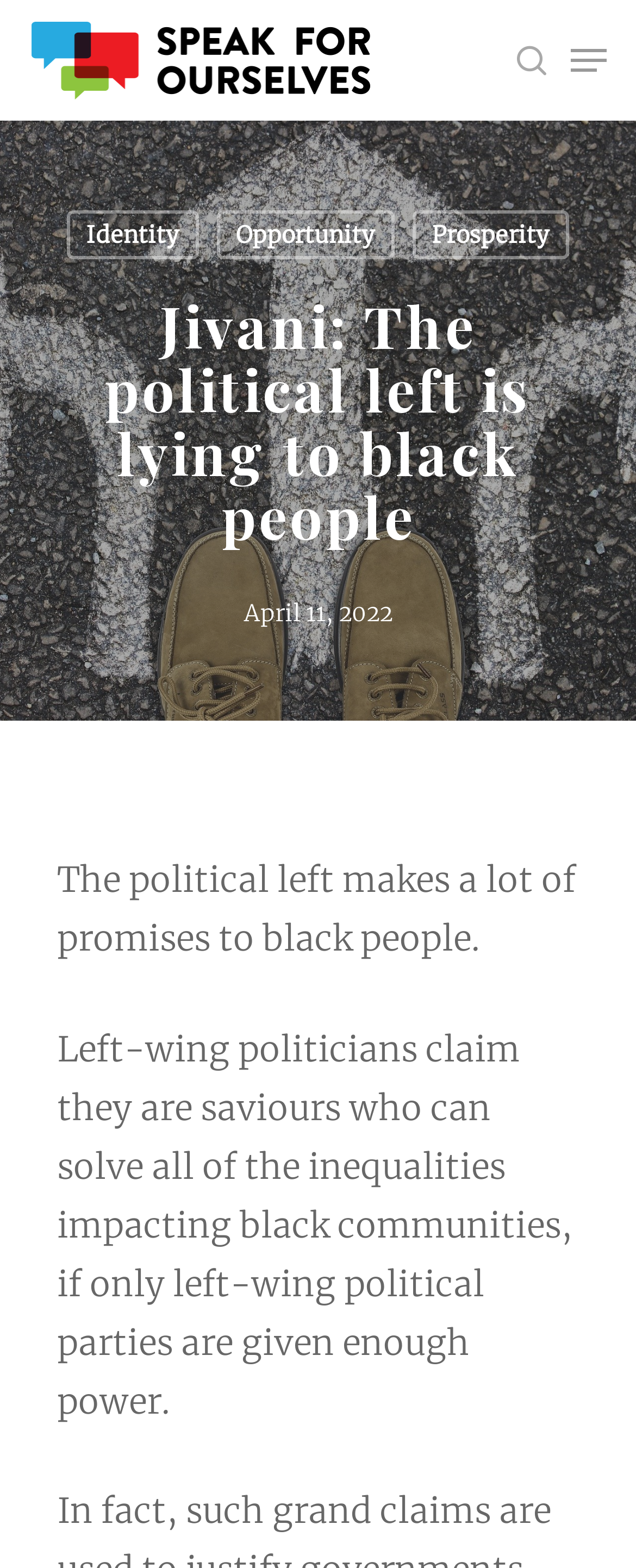Answer the question briefly using a single word or phrase: 
What is the date of the article?

April 11, 2022